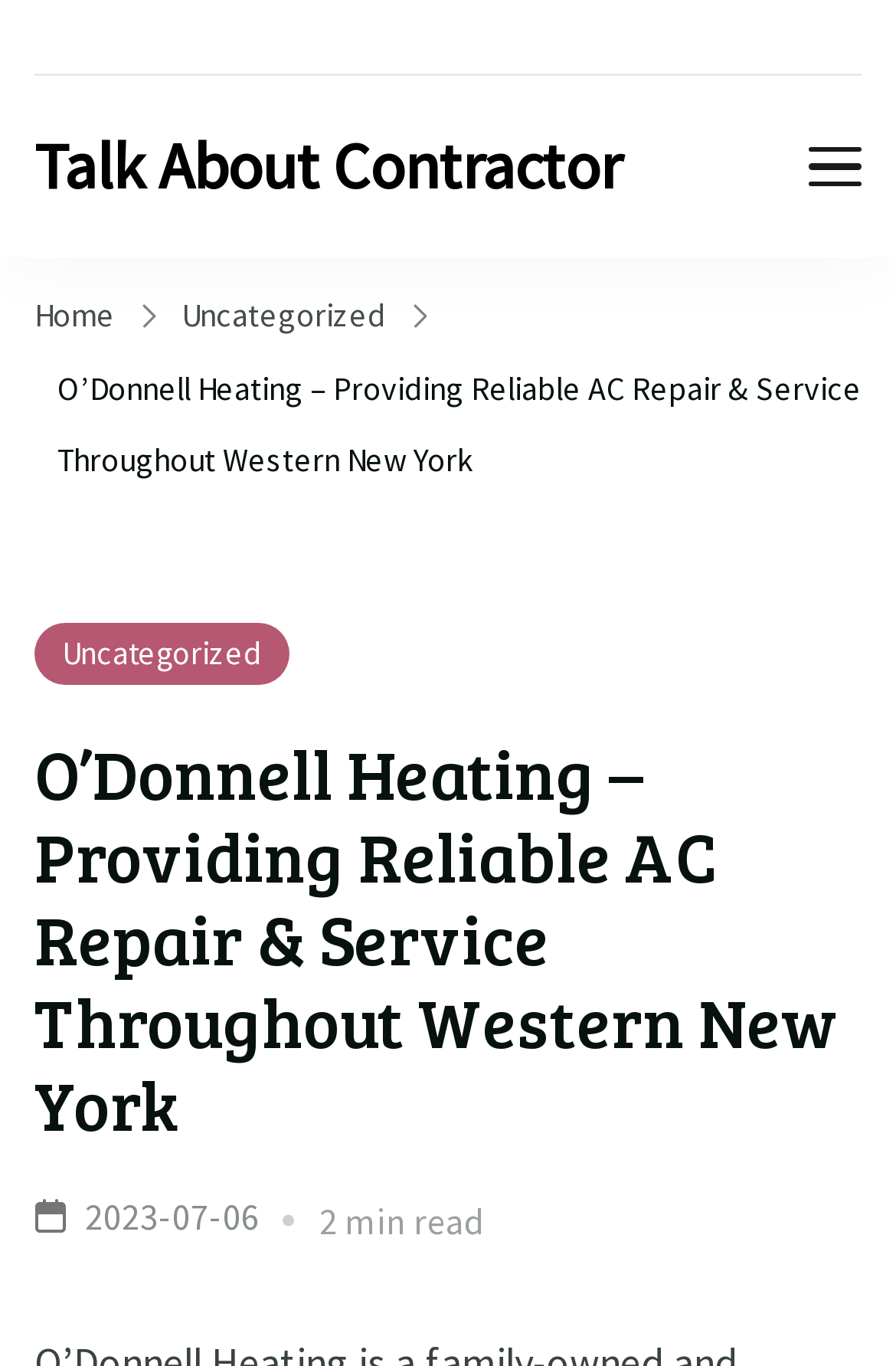What is the date of the latest article?
Using the information from the image, give a concise answer in one word or a short phrase.

2023-07-06